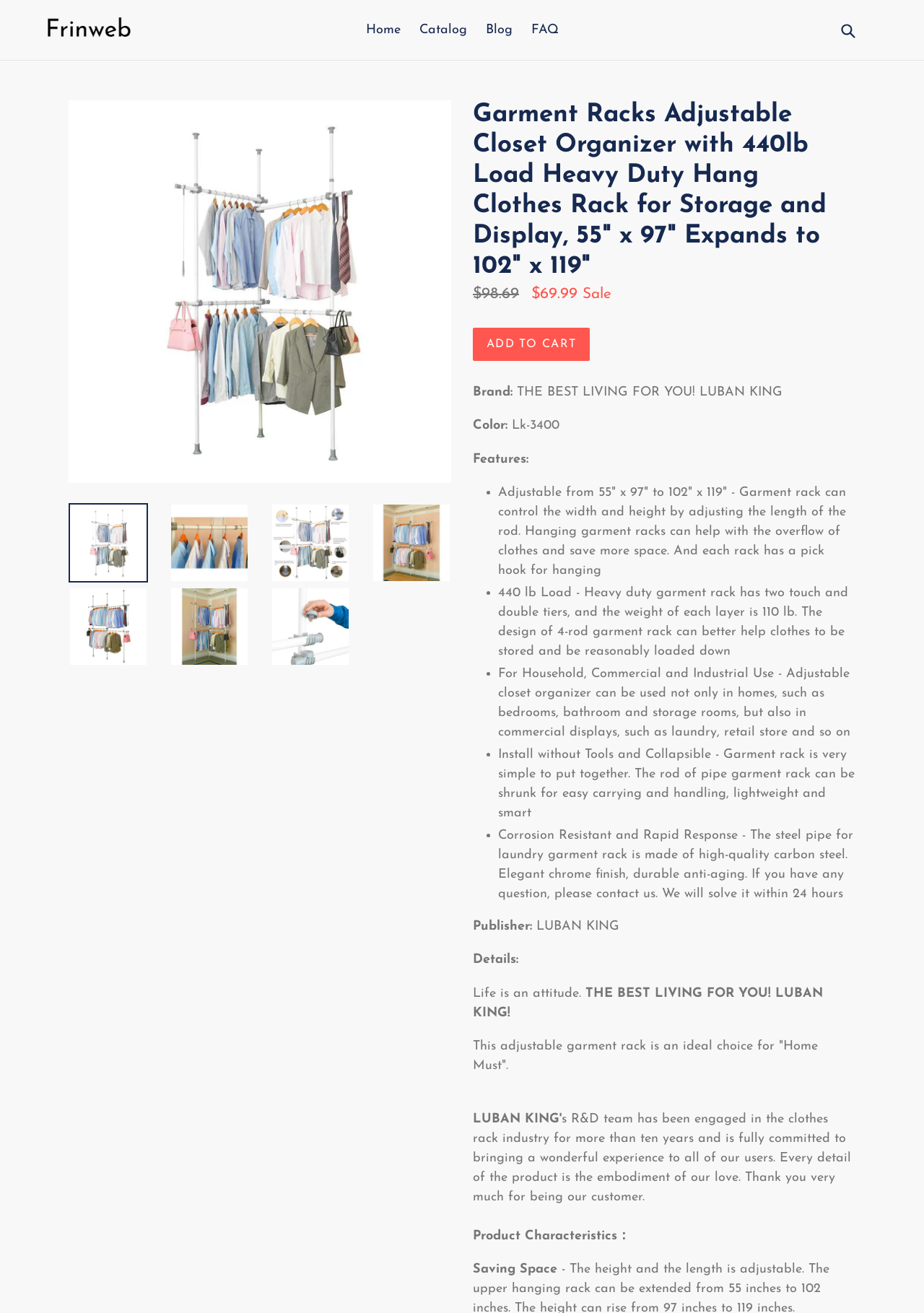Locate the bounding box coordinates of the area where you should click to accomplish the instruction: "Check the product features".

[0.512, 0.345, 0.572, 0.355]